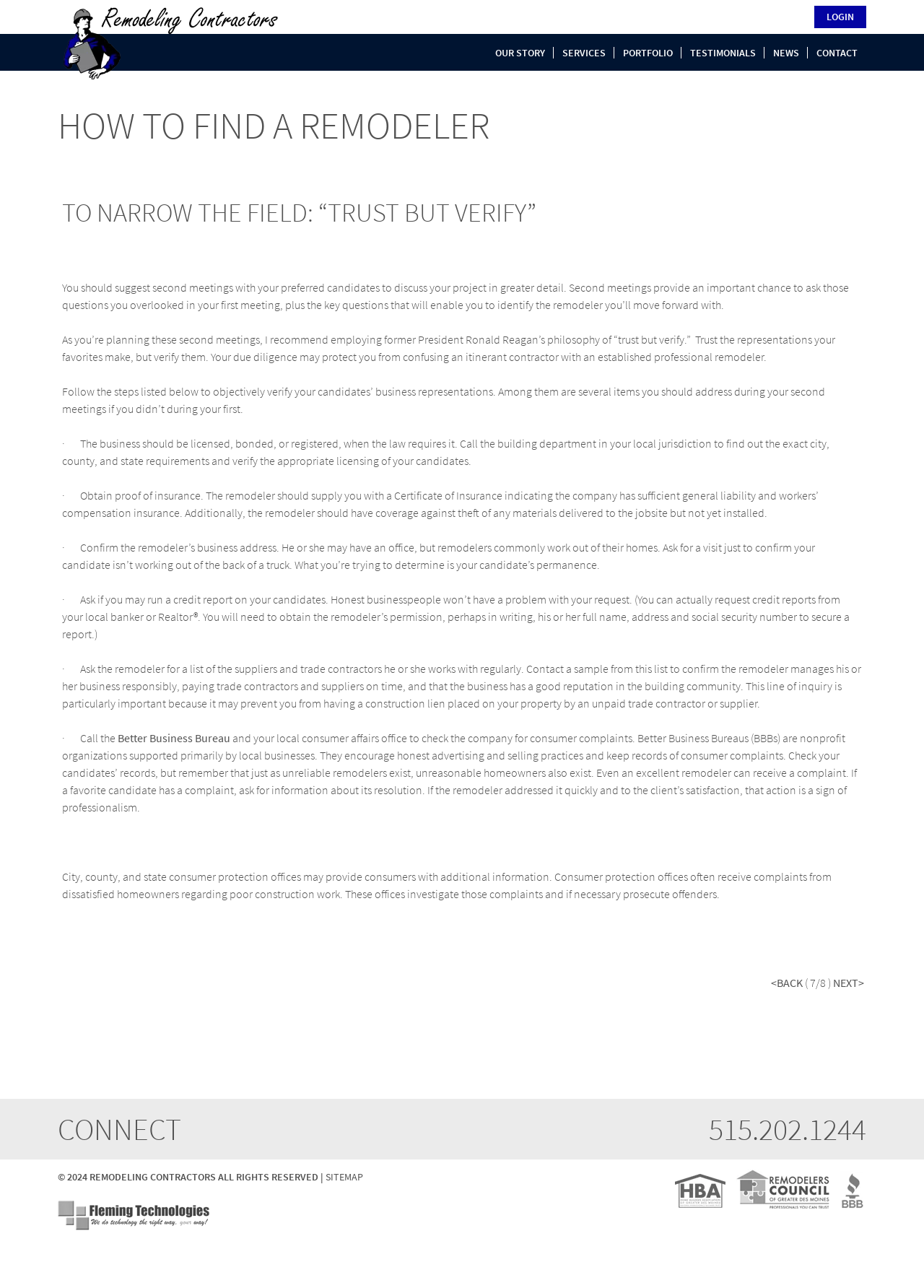Please identify the bounding box coordinates of the element that needs to be clicked to perform the following instruction: "Visit OUR STORY".

[0.527, 0.026, 0.599, 0.055]